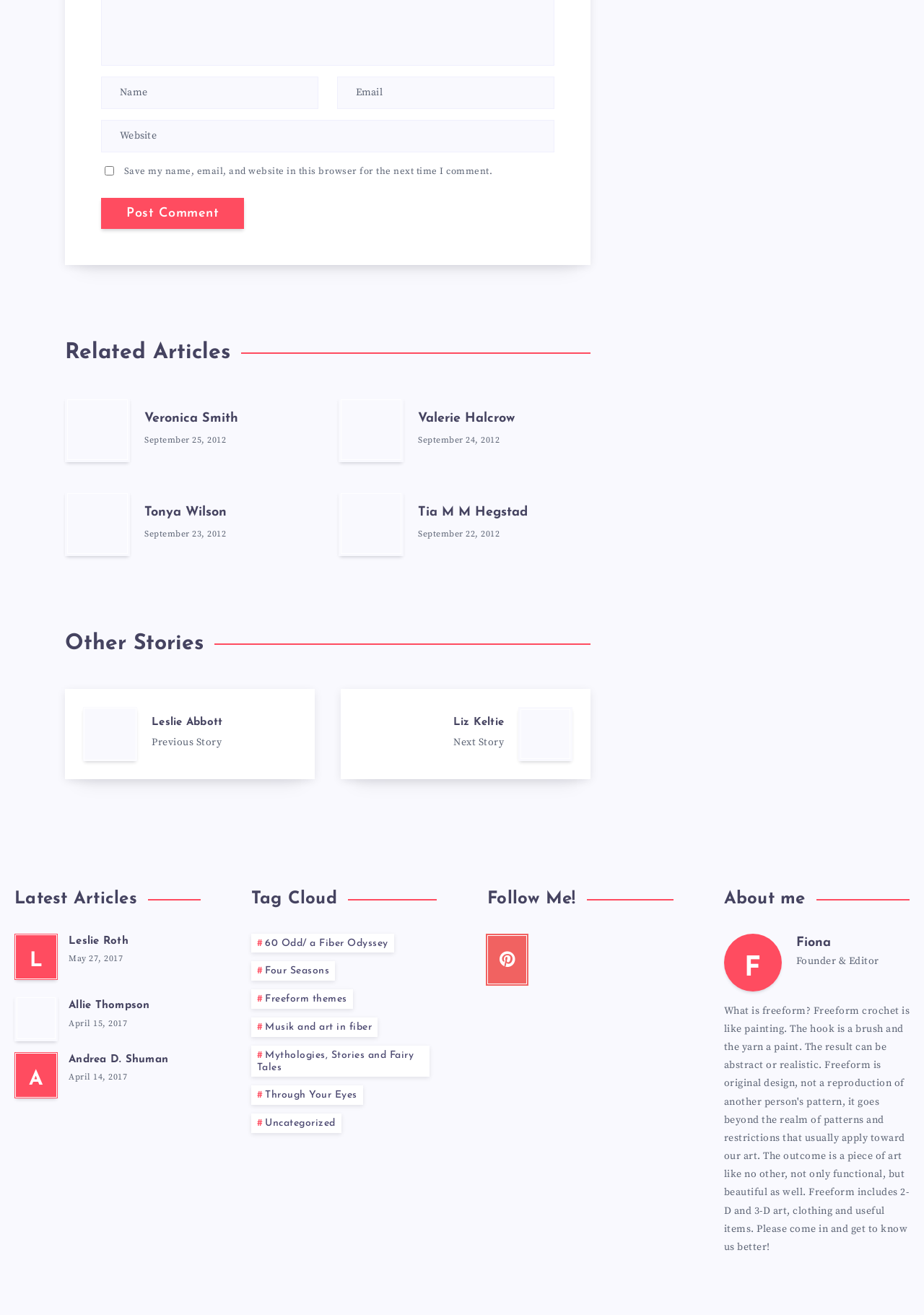Give the bounding box coordinates for the element described by: "parent_node: Leslie Abbott".

[0.07, 0.524, 0.34, 0.593]